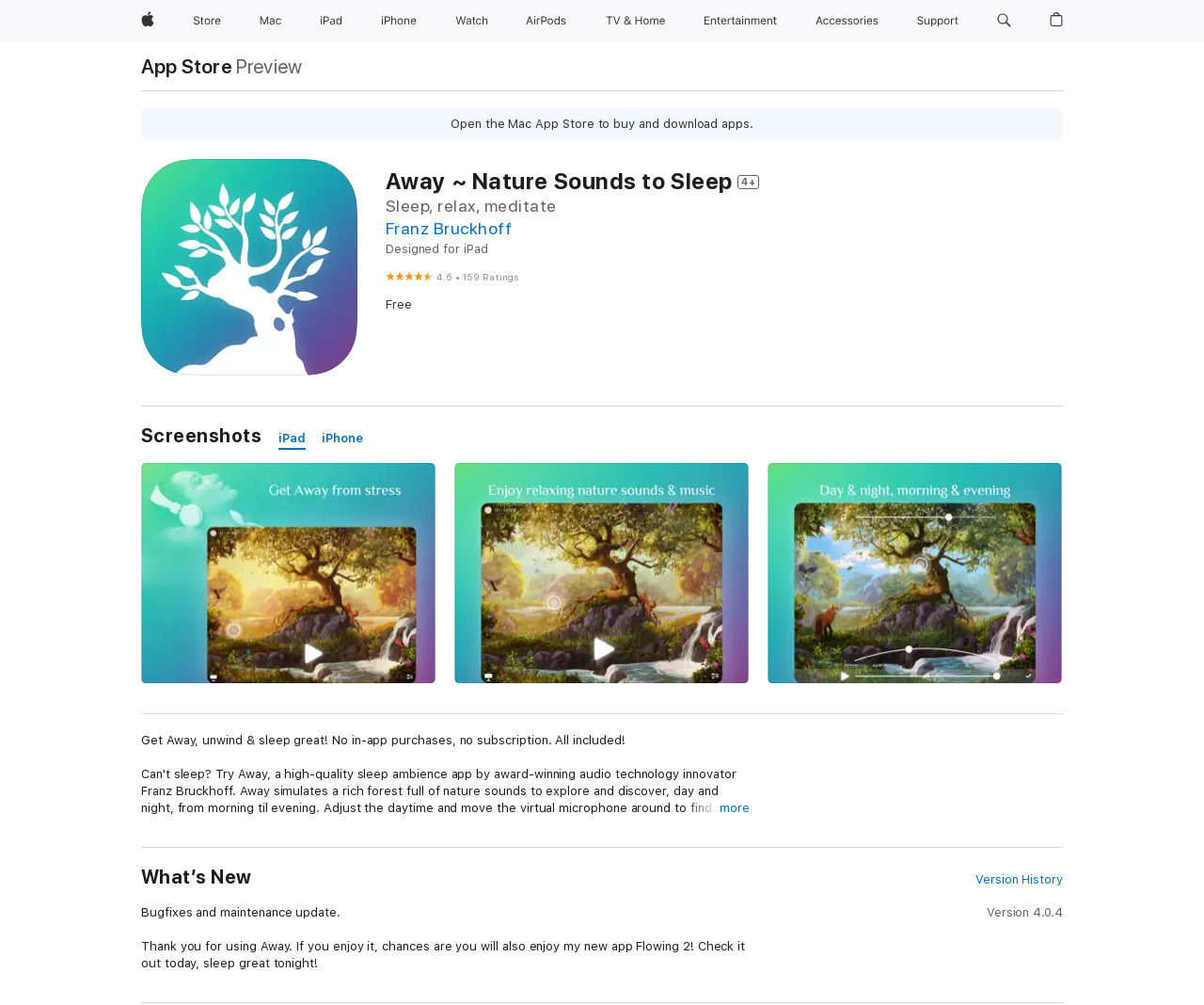What is the price of Away ~ Nature Sounds to Sleep?
Based on the content of the image, thoroughly explain and answer the question.

I found the price by looking at the StaticText element with the text 'Free'.